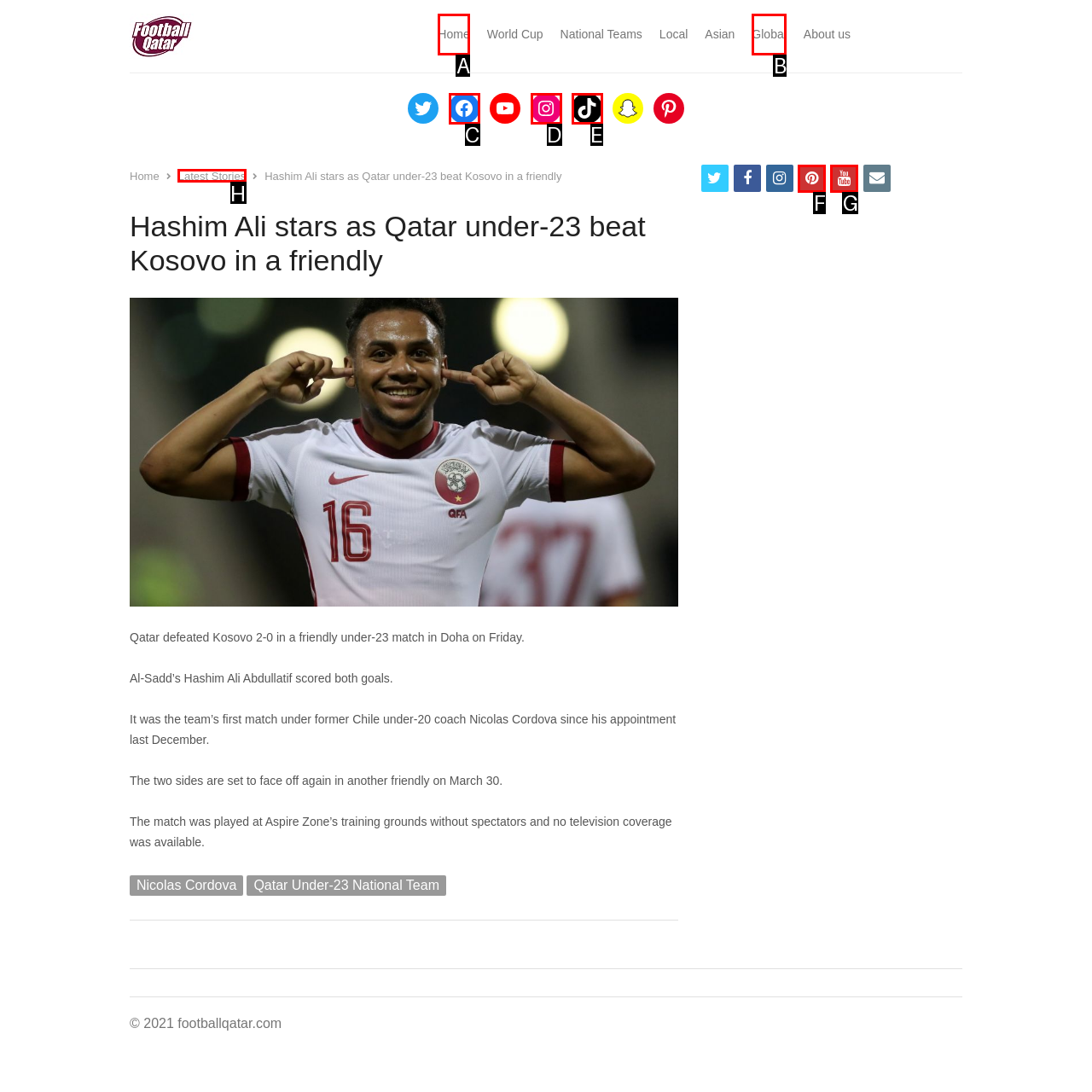To achieve the task: Read the latest stories, indicate the letter of the correct choice from the provided options.

H